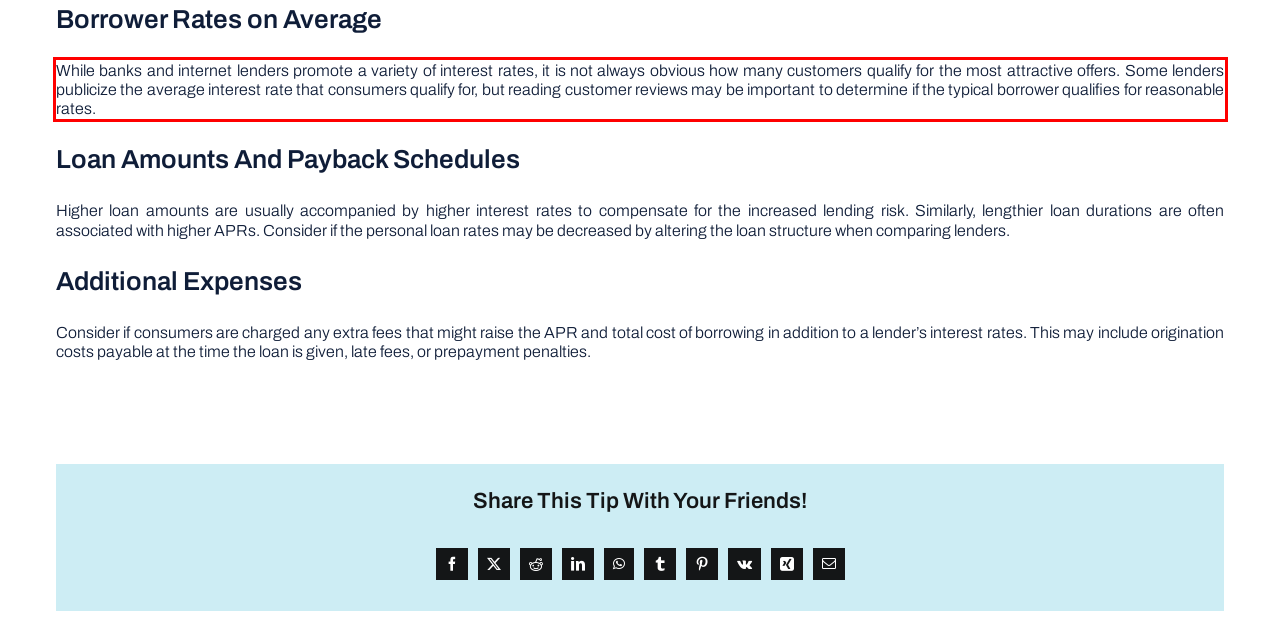Analyze the red bounding box in the provided webpage screenshot and generate the text content contained within.

While banks and internet lenders promote a variety of interest rates, it is not always obvious how many customers qualify for the most attractive offers. Some lenders publicize the average interest rate that consumers qualify for, but reading customer reviews may be important to determine if the typical borrower qualifies for reasonable rates.